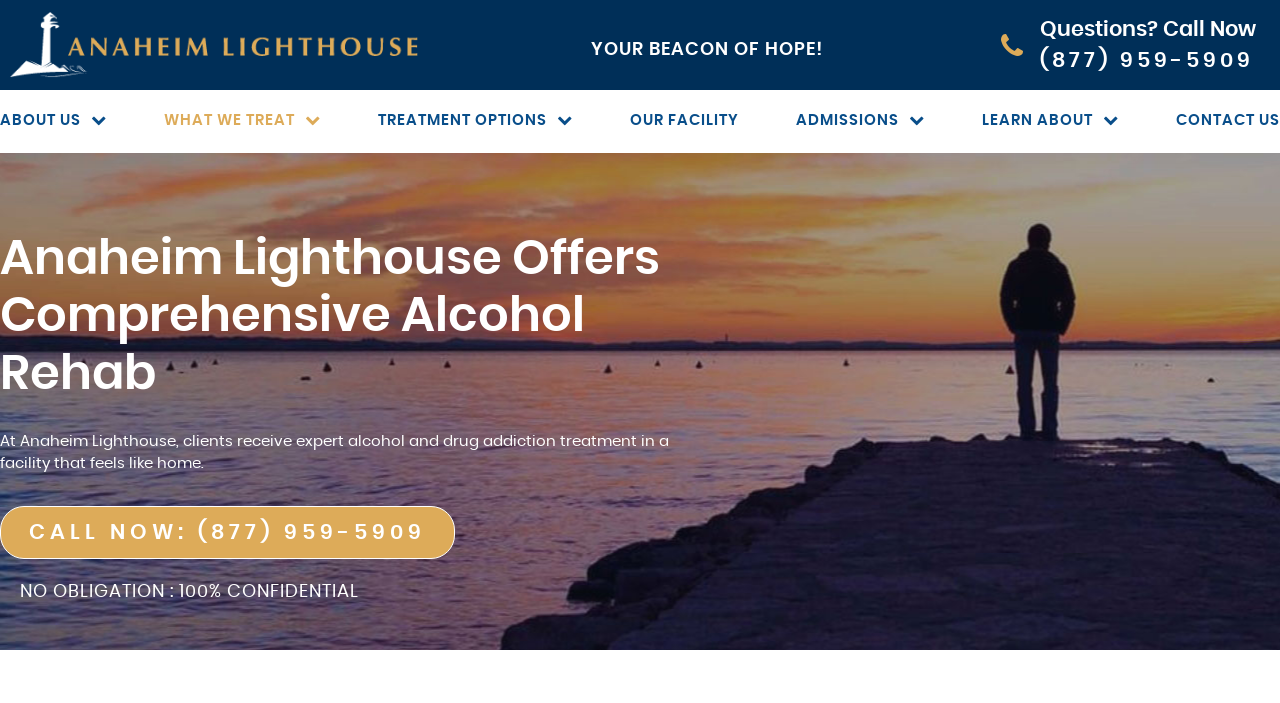Using the information from the screenshot, answer the following question thoroughly:
What is the facility like?

I found this information by reading the StaticText 'At Anaheim Lighthouse, clients receive expert alcohol and drug addiction treatment in a facility that feels like home.' which is located below the heading 'Anaheim Lighthouse Offers Comprehensive Alcohol Rehab'.